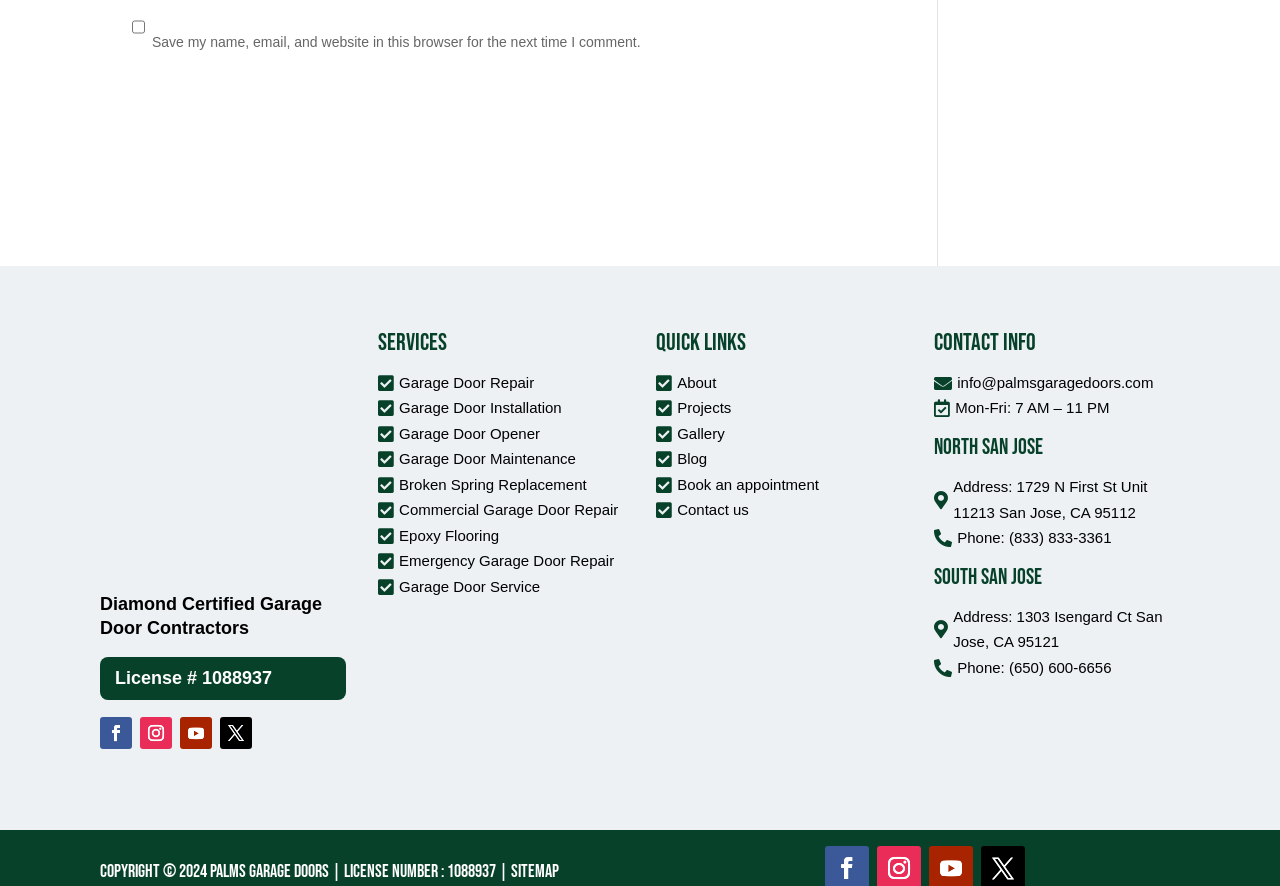Please locate the bounding box coordinates of the region I need to click to follow this instruction: "View the sitemap".

[0.399, 0.972, 0.437, 0.995]